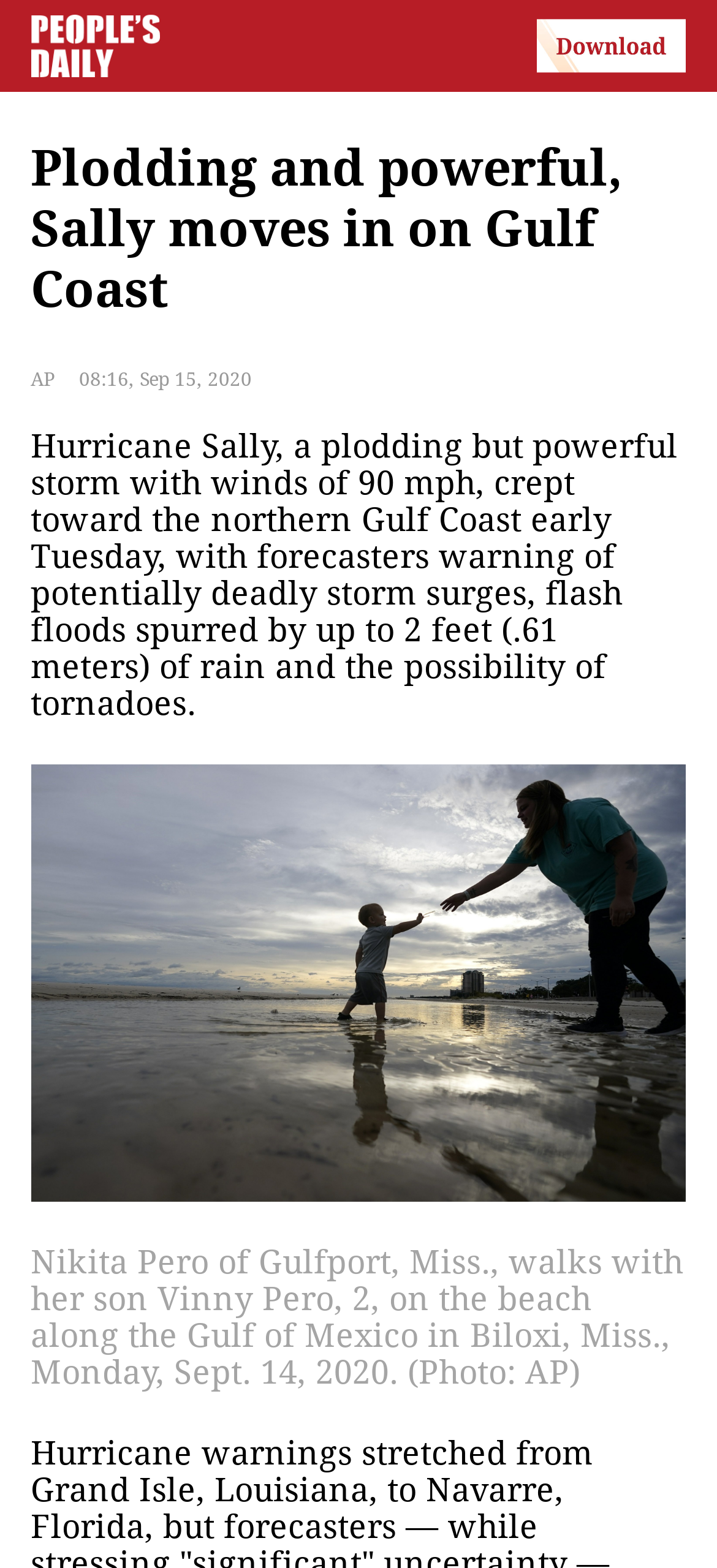How much rain is forecasted?
Give a detailed and exhaustive answer to the question.

I found the answer by reading the text that describes the forecast, which states '...flash floods spurred by up to 2 feet (.61 meters) of rain...'.